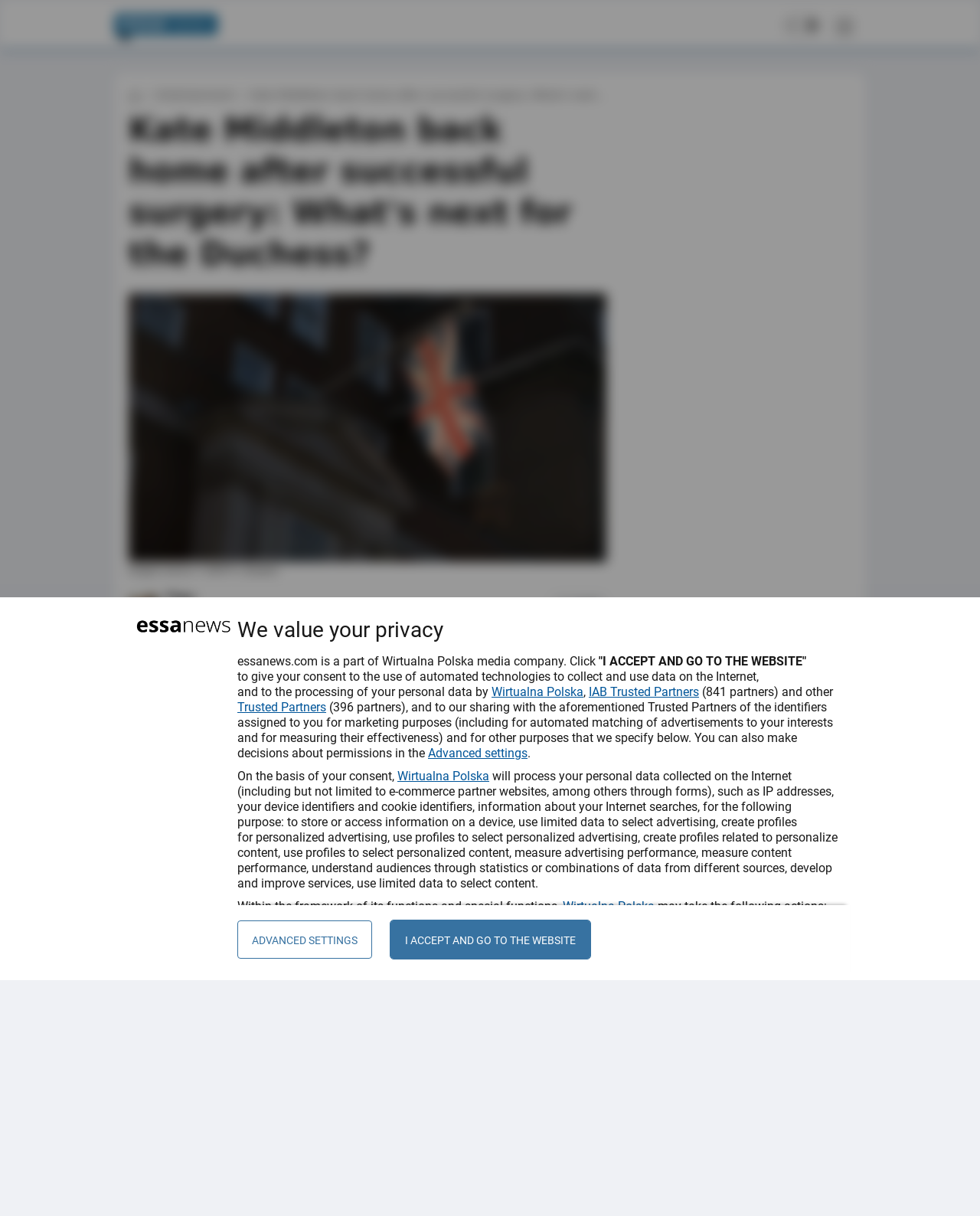Look at the image and answer the question in detail:
What is the source of the images on the webpage?

The answer can be found by looking at the StaticText element with the text 'Images source: © GETTY | Anadolu'.